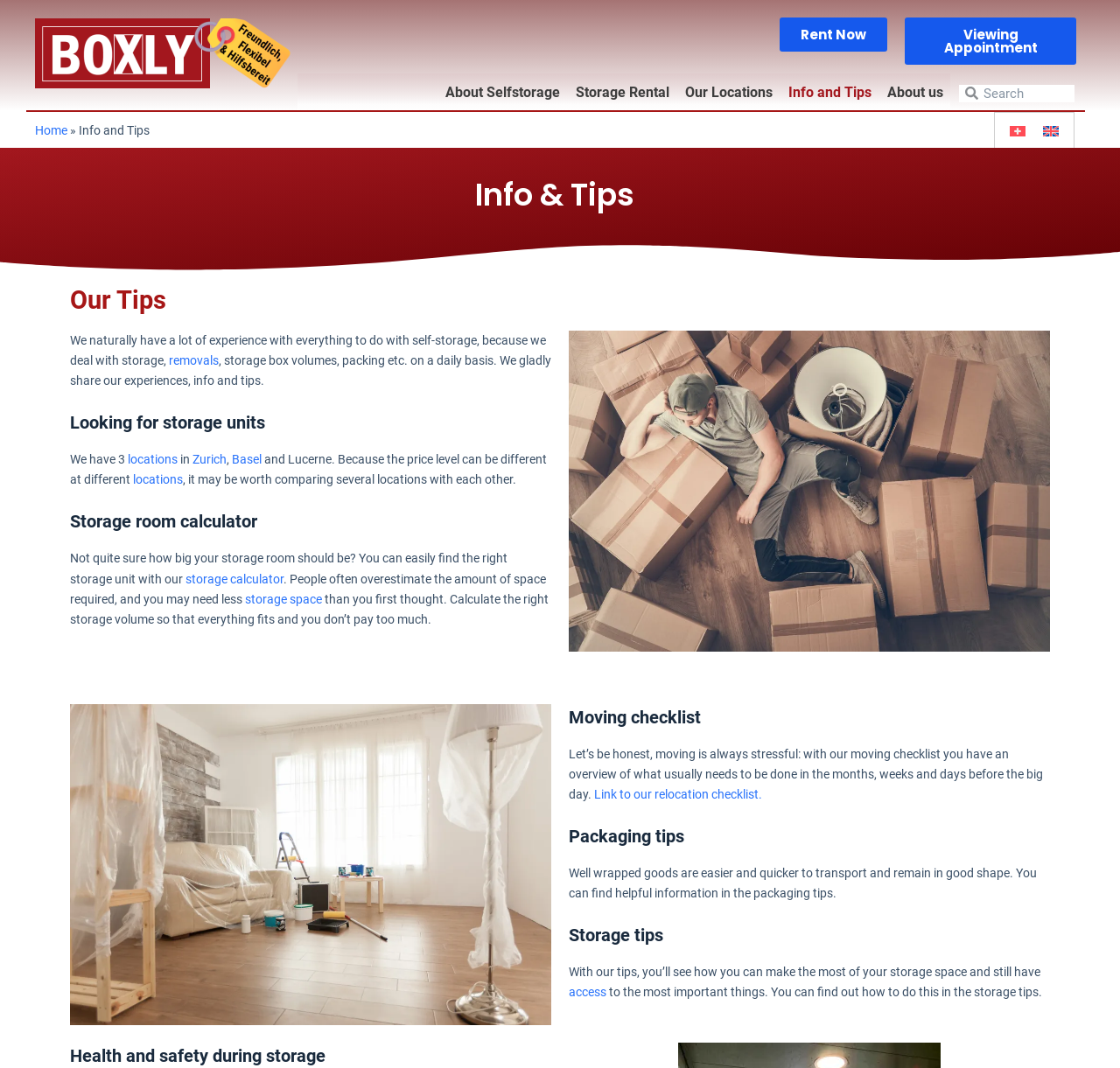Please determine the bounding box coordinates of the element's region to click in order to carry out the following instruction: "Read about moving checklist". The coordinates should be four float numbers between 0 and 1, i.e., [left, top, right, bottom].

[0.53, 0.737, 0.68, 0.75]